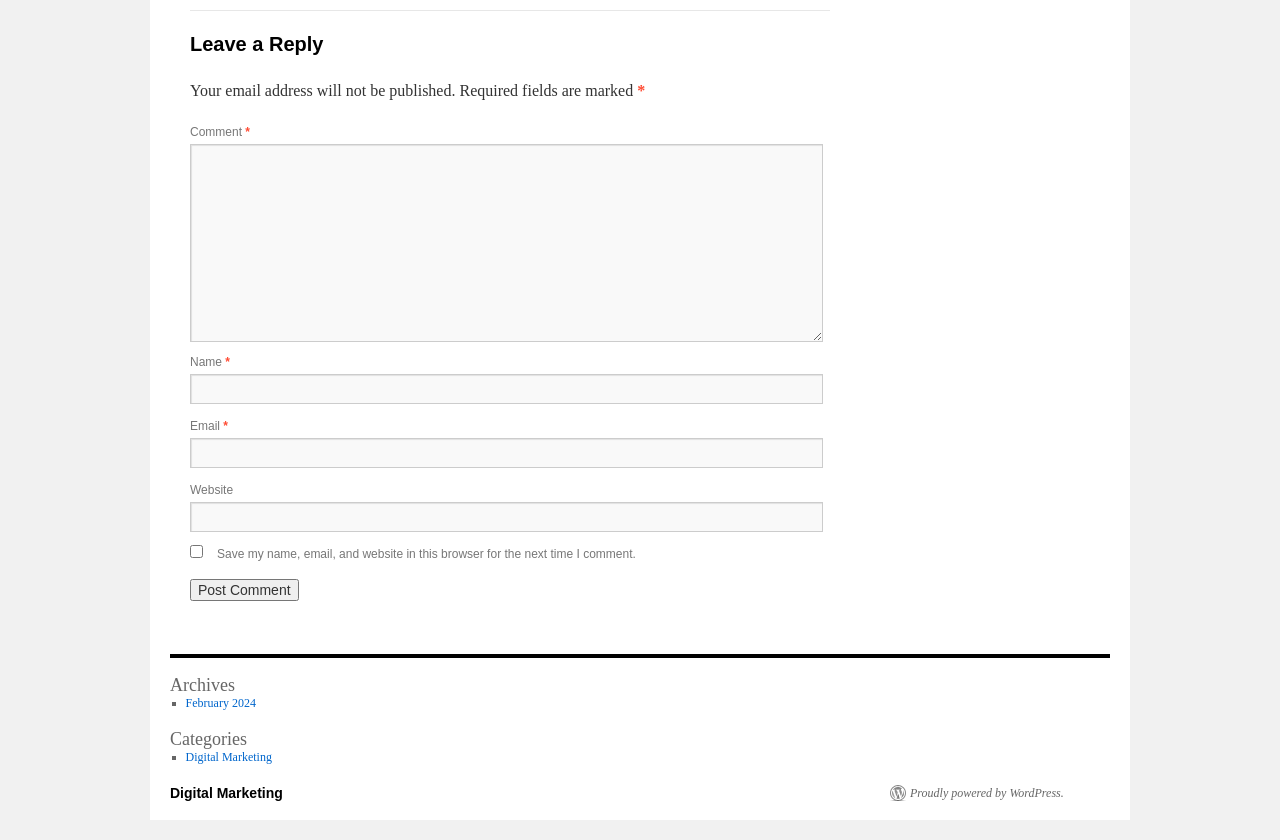Answer the question with a brief word or phrase:
What is the label of the first text field in the comment form?

Comment